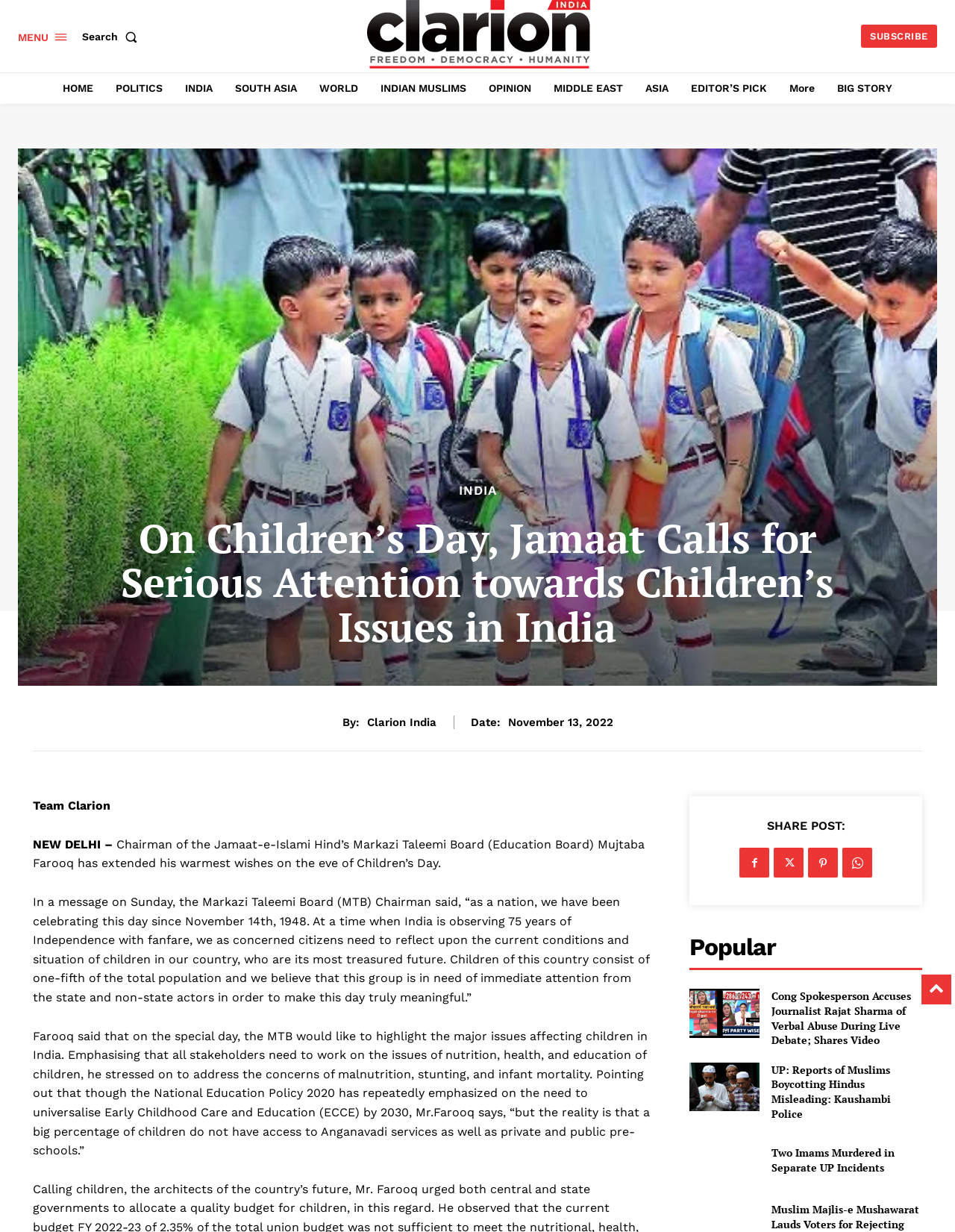Describe every aspect of the webpage comprehensively.

The webpage is an article from Clarion India, with a title "On Children's Day, Jamaat Calls for Serious Attention towards Children's Issues in India". At the top, there is a menu bar with a "MENU" link and a search button. The Clarion India logo is situated next to the menu bar. On the right side of the top section, there is a "SUBSCRIBE" link.

Below the top section, there is a navigation bar with various links, including "HOME", "POLITICS", "INDIA", "SOUTH ASIA", "WORLD", "INDIAN MUSLIMS", "OPINION", "MIDDLE EAST", "ASIA", "EDITOR'S PICK", and "More". 

The main article begins with a heading that matches the title of the webpage. Below the heading, there is a byline "By: Clarion India" and a date "November 13, 2022". The article is written by Team Clarion and starts with a message from the Chairman of the Jamaat-e-Islami Hind's Markazi Taleemi Board (Education Board) Mujtaba Farooq, who extended his warmest wishes on the eve of Children's Day. The article discusses the current conditions and situation of children in India, highlighting the major issues affecting them, such as nutrition, health, and education.

At the bottom of the article, there are social media sharing links and a "SHARE POST" label. Below that, there is a "Popular" section with three news articles, each with a heading and a link to the full article.